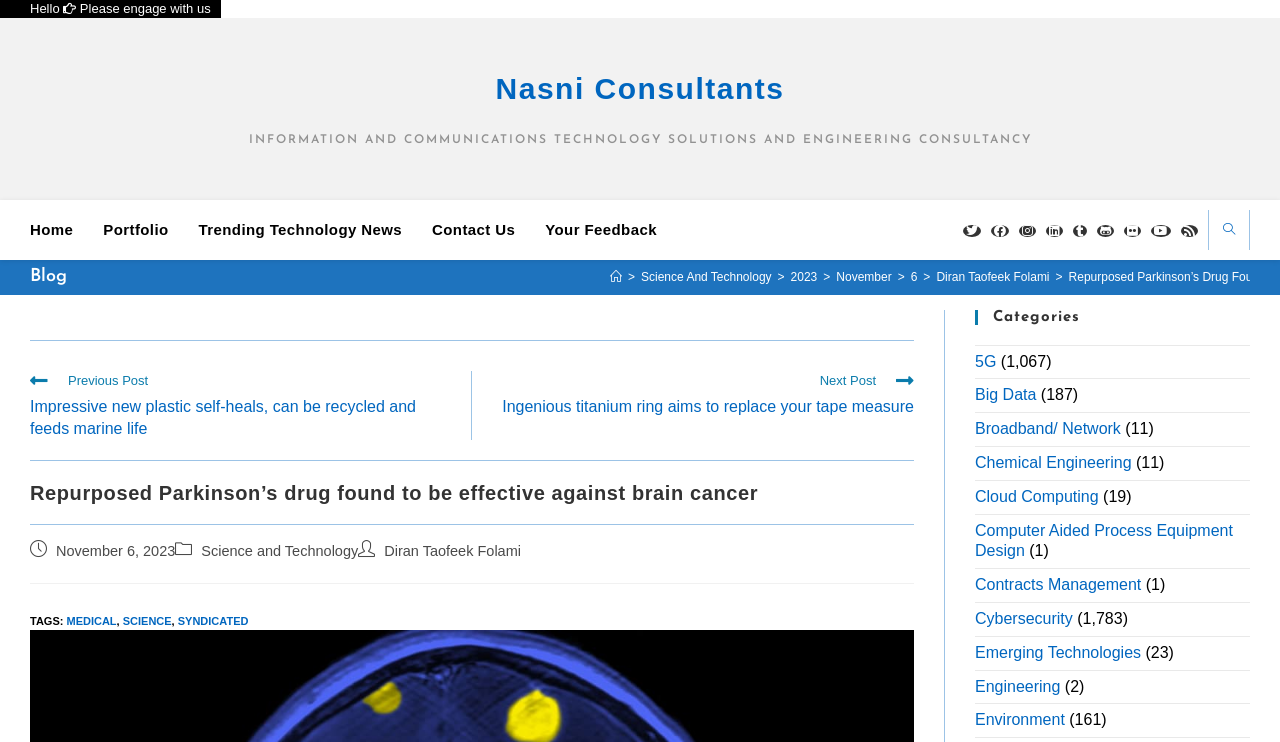Construct a comprehensive description capturing every detail on the webpage.

The webpage is about Nasni Consultants, an information and communications technology solutions and engineering consultancy. At the top, there is a greeting section with a "Hello" and "Please engage with us" message. Below this, the company's name and a brief description of their services are displayed.

The main navigation menu is located on the left side, with links to "Home", "Portfolio", "Trending Technology News", "Contact Us", and "Your Feedback". On the right side, there is a social media section with links to various platforms, including Facebook, Instagram, LinkedIn, and YouTube.

The main content area is divided into two sections. The top section has a heading "Blog" and a breadcrumb navigation showing the current page's location. Below this, there is a post titled "Repurposed Parkinson’s drug found to be effective against brain cancer" with a date and author information. The post has tags "MEDICAL", "SCIENCE", and "SYNDICATED".

The bottom section has a list of categories, including "5G", "Big Data", "Broadband/ Network", and many others, each with a number of related posts in parentheses. There are 15 categories in total, with some having only one or two related posts, while others have hundreds.

At the very bottom, there is a "Continue Reading" section with links to previous and next posts, titled "Impressive new plastic self-heals, can be recycled and feeds marine life" and "Ingenious titanium ring aims to replace your tape measure", respectively.